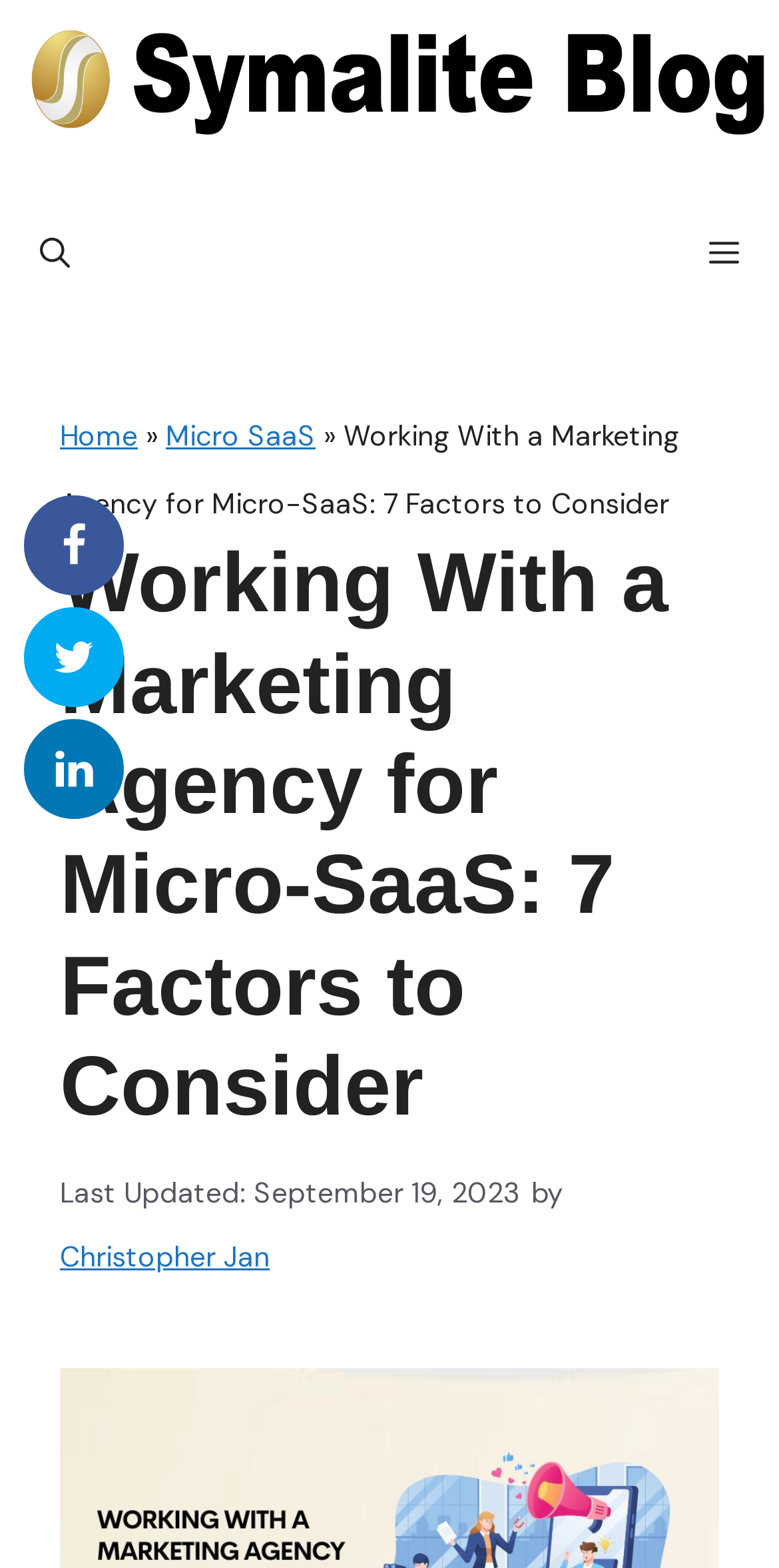Determine the bounding box coordinates of the UI element described below. Use the format (top-left x, top-left y, bottom-right x, bottom-right y) with floating point numbers between 0 and 1: Menu

[0.859, 0.108, 1.0, 0.217]